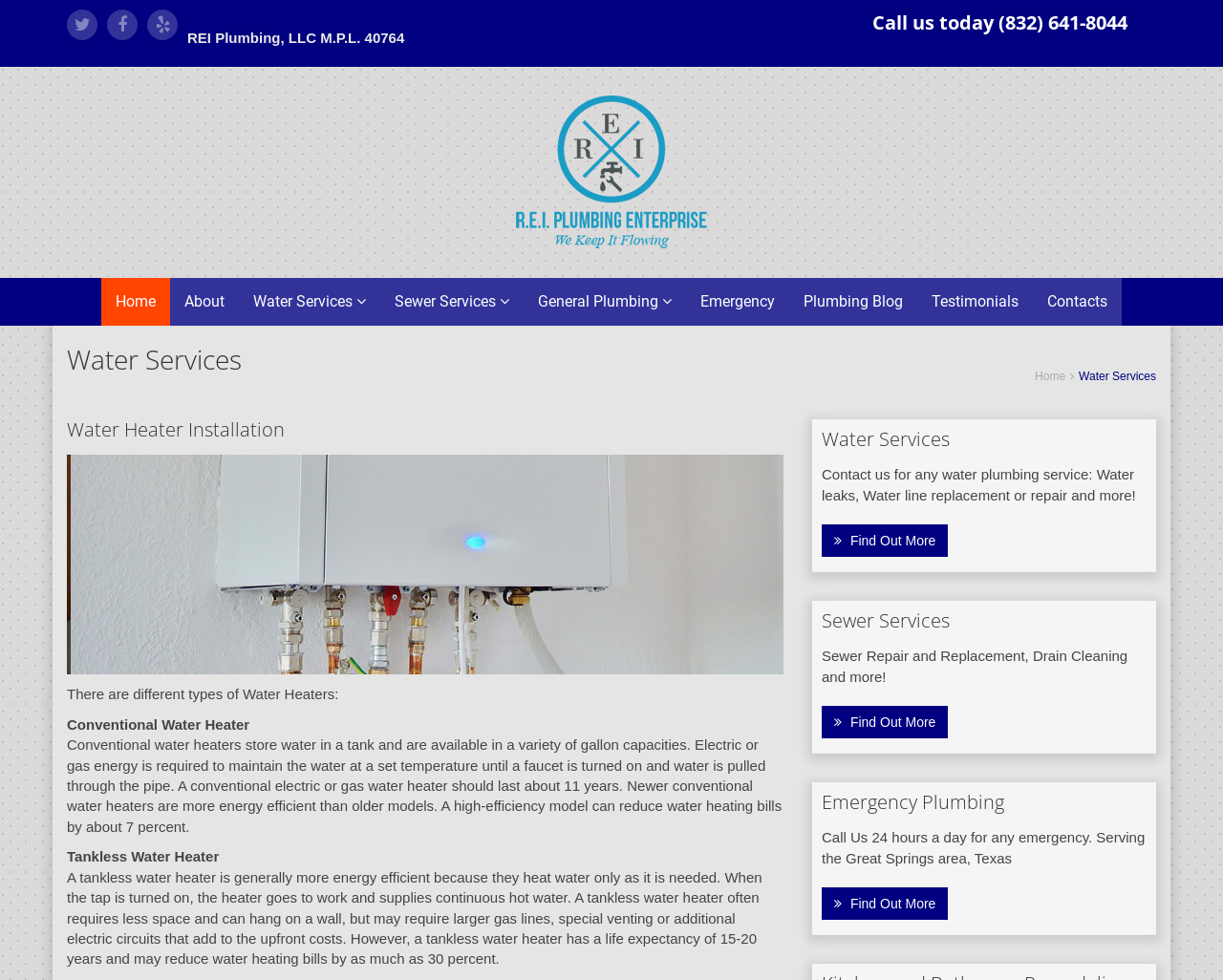Kindly respond to the following question with a single word or a brief phrase: 
What is the name of the company providing plumbing services?

REI Plumbing, LLC